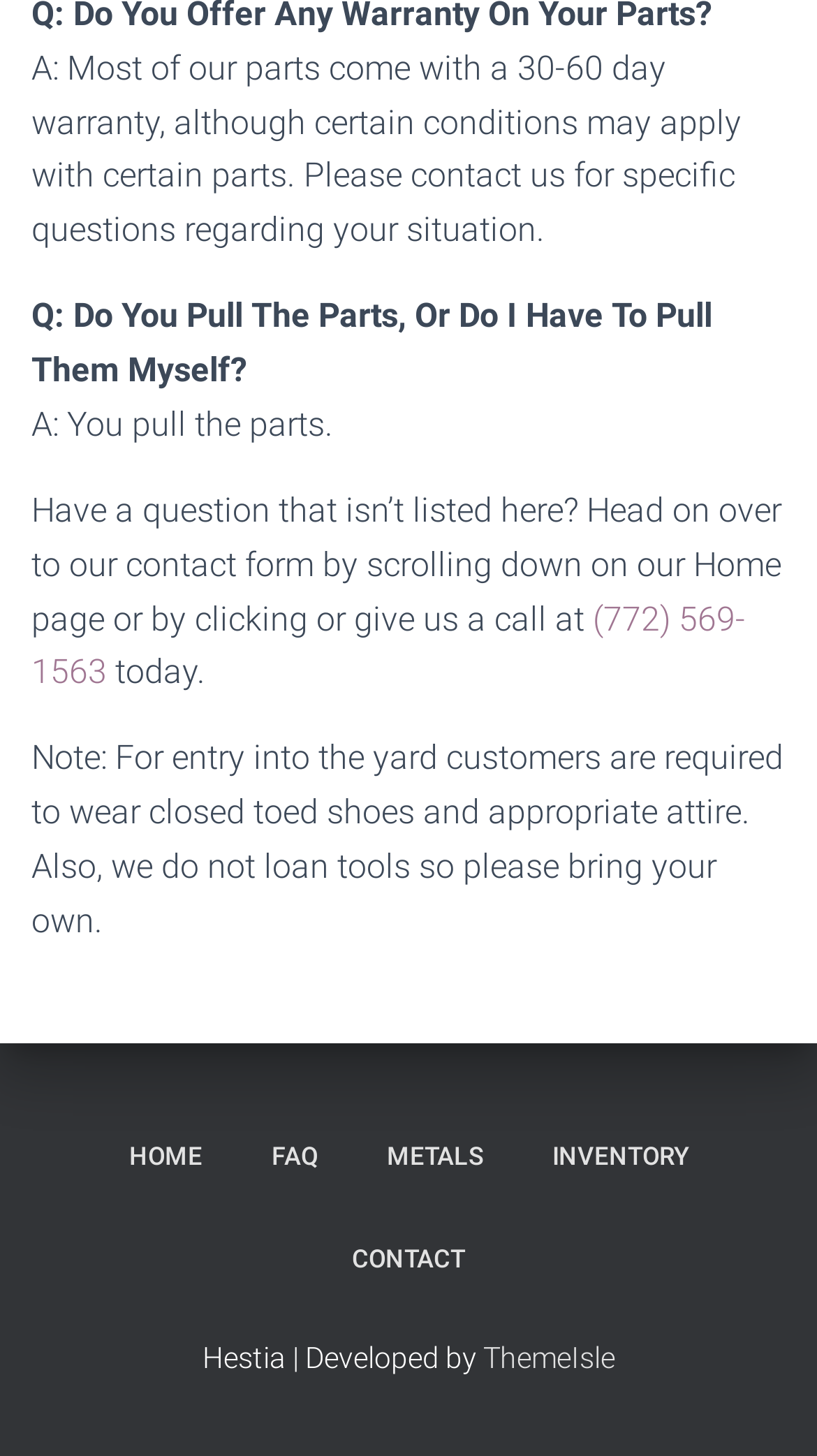Please give a one-word or short phrase response to the following question: 
What is required for entry into the yard?

Closed toed shoes and appropriate attire